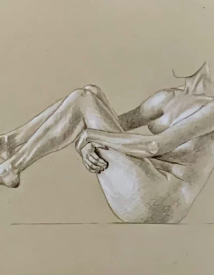Provide a comprehensive description of the image.

The image showcases a striking artistic rendering of a human figure depicted in a graceful, abstract pose. The figure, rendered in soft tones, seems to be curling up with one knee drawn to the chest and the other leg bent at the knee. The absence of a head adds a surreal quality to the composition, emphasizing the elegance of the form over facial features. The smooth lines and curves highlight the anatomical details, capturing a sense of movement and tranquility. The background is a neutral color, enhancing the figure’s prominence and inviting the viewer to appreciate the subtleties of the artwork. This piece embodies a blend of anatomy and expression, evoking emotions of introspection and serenity.